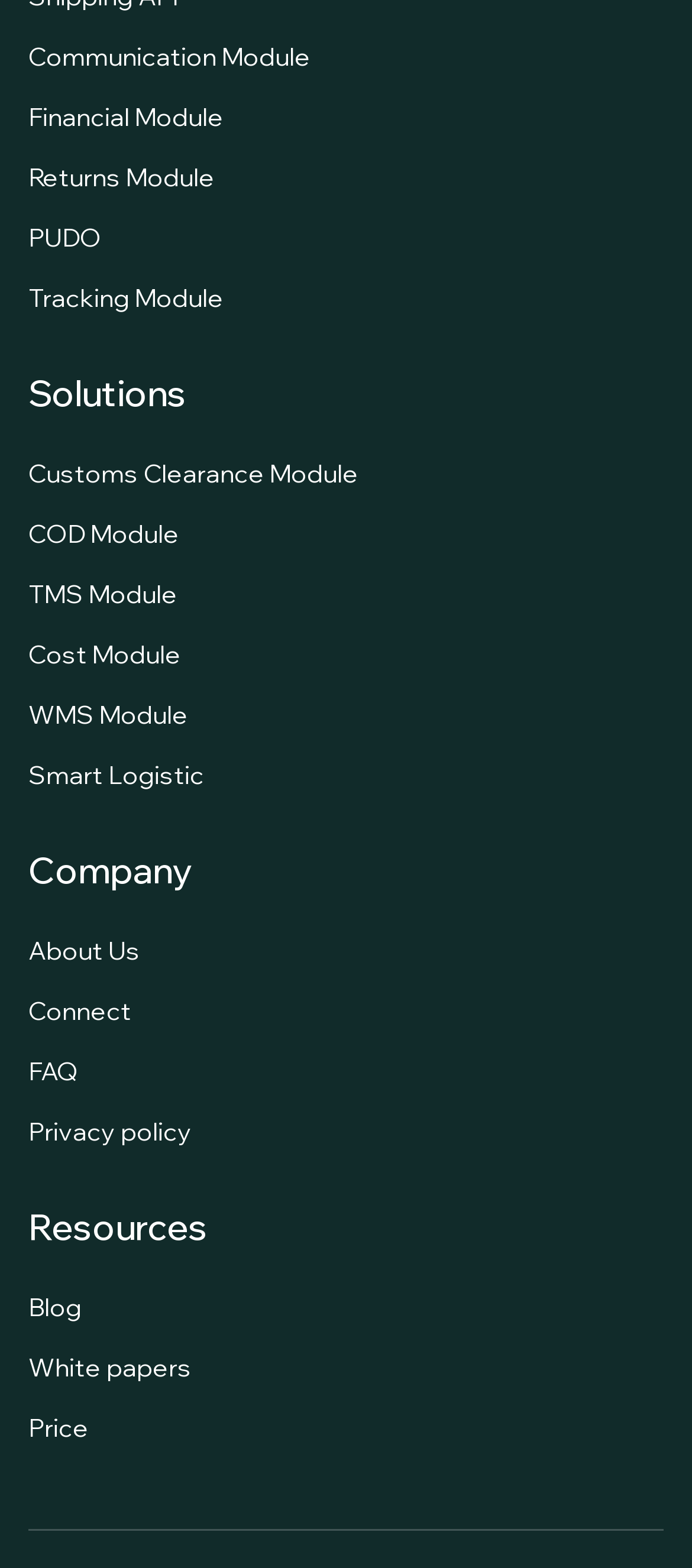Please identify the bounding box coordinates of the clickable region that I should interact with to perform the following instruction: "Check the price". The coordinates should be expressed as four float numbers between 0 and 1, i.e., [left, top, right, bottom].

[0.041, 0.9, 0.3, 0.92]